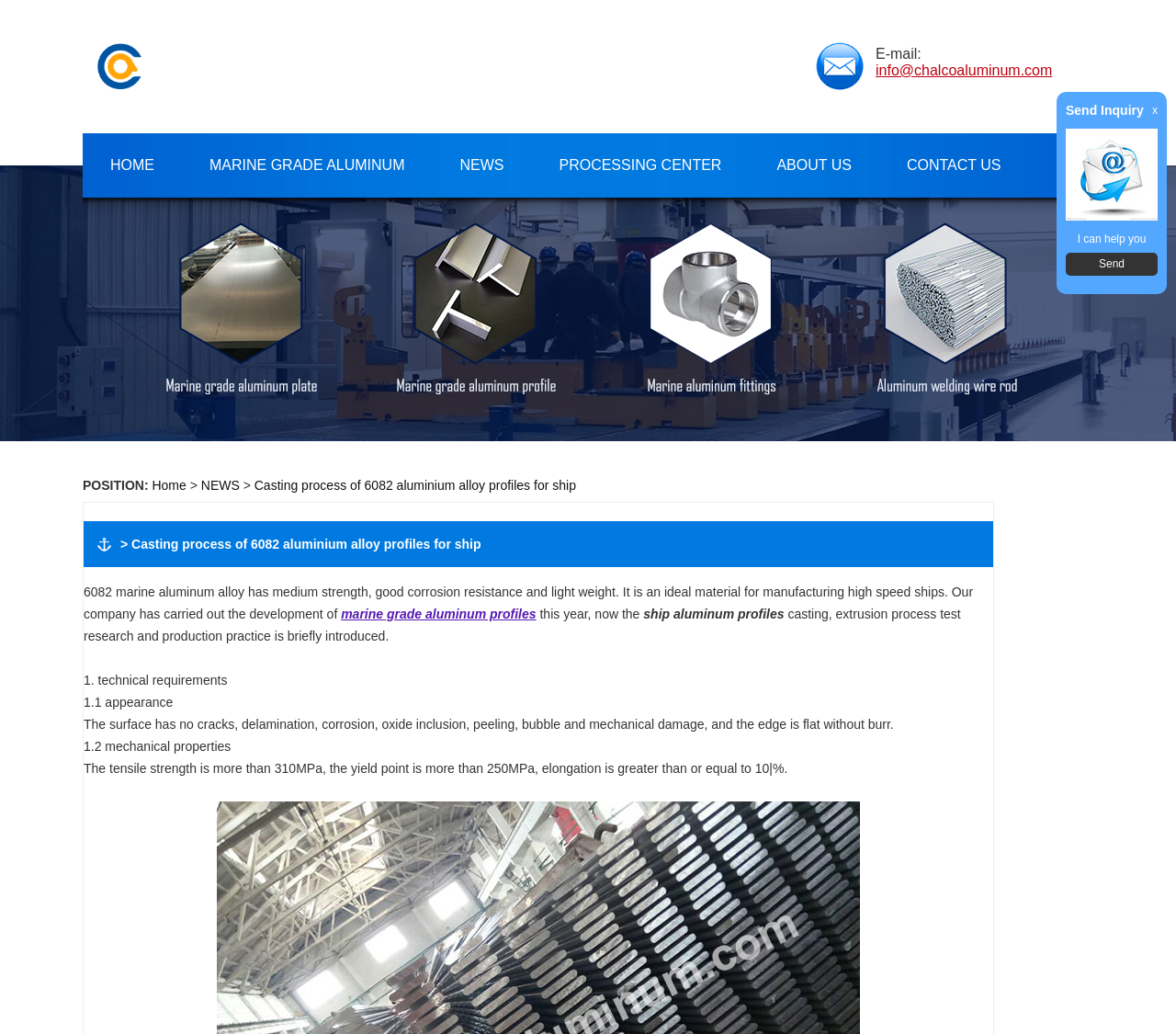Extract the bounding box coordinates for the HTML element that matches this description: "marine grade aluminum profiles". The coordinates should be four float numbers between 0 and 1, i.e., [left, top, right, bottom].

[0.29, 0.587, 0.456, 0.601]